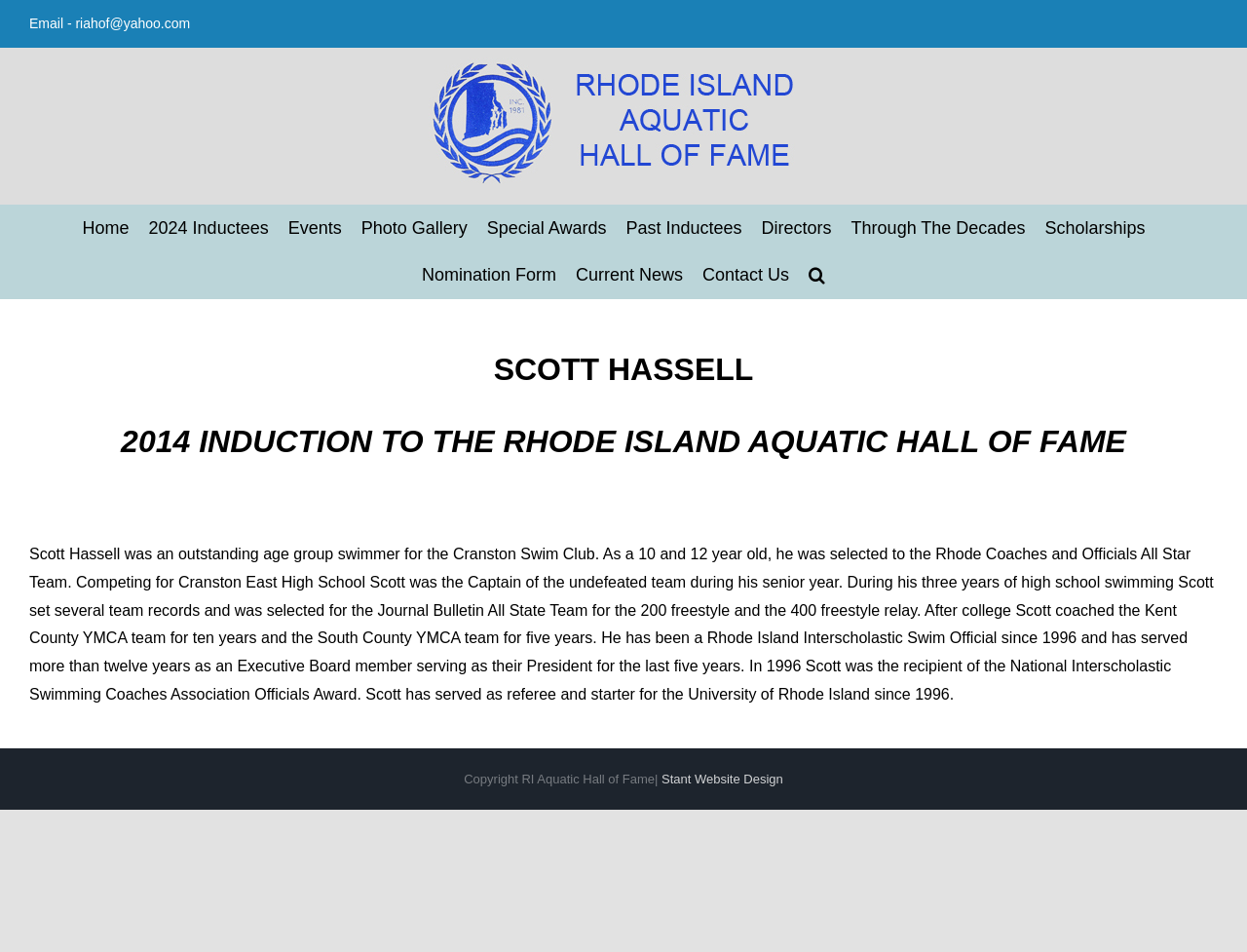Please answer the following question using a single word or phrase: 
What is the name of the company that designed the website?

Stant Website Design